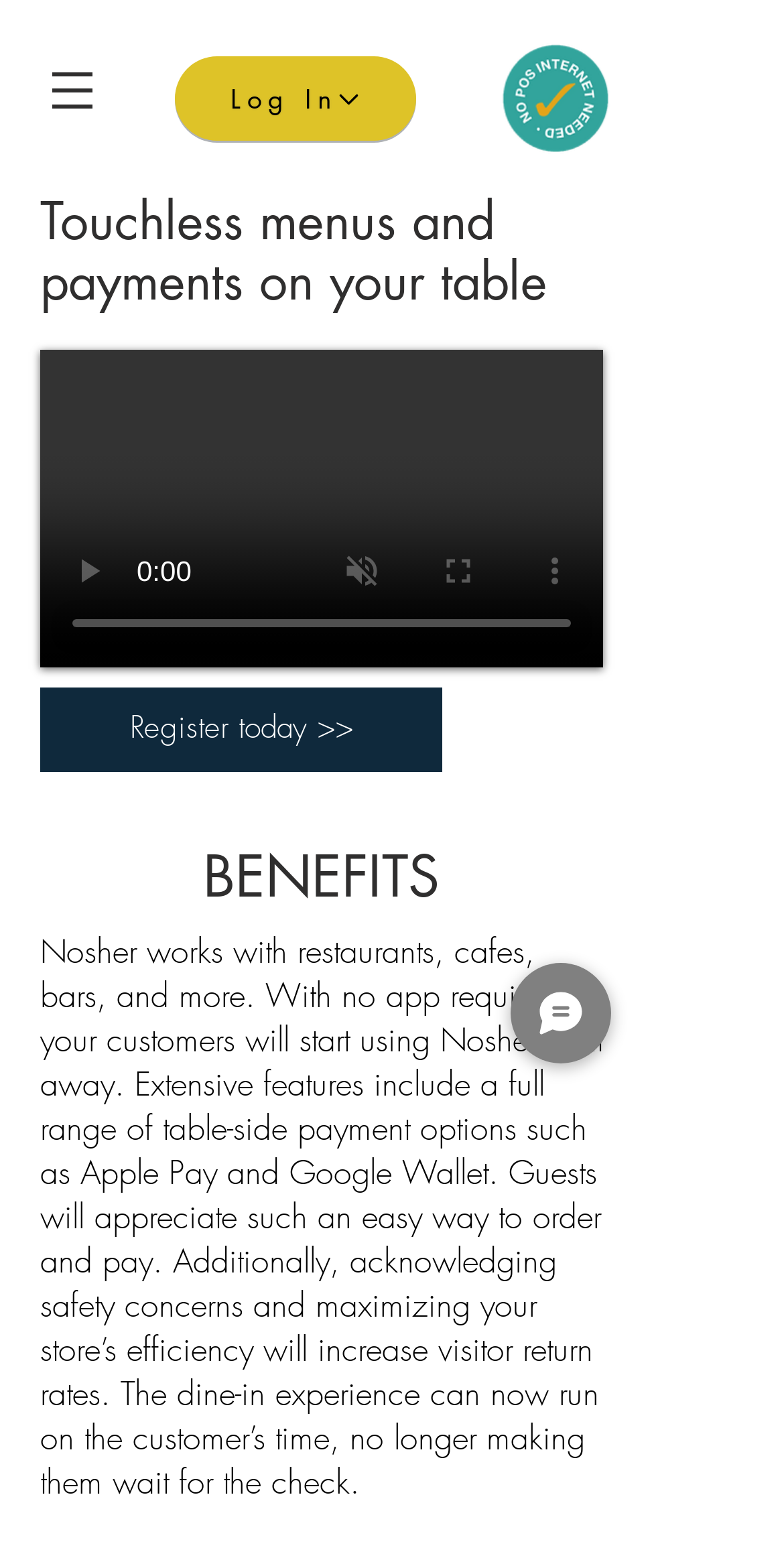What is the benefit of using Nosher for customers?
Use the information from the image to give a detailed answer to the question.

According to the webpage, guests will appreciate the easy way to order and pay using Nosher, which suggests that it provides a convenient and hassle-free experience for customers.